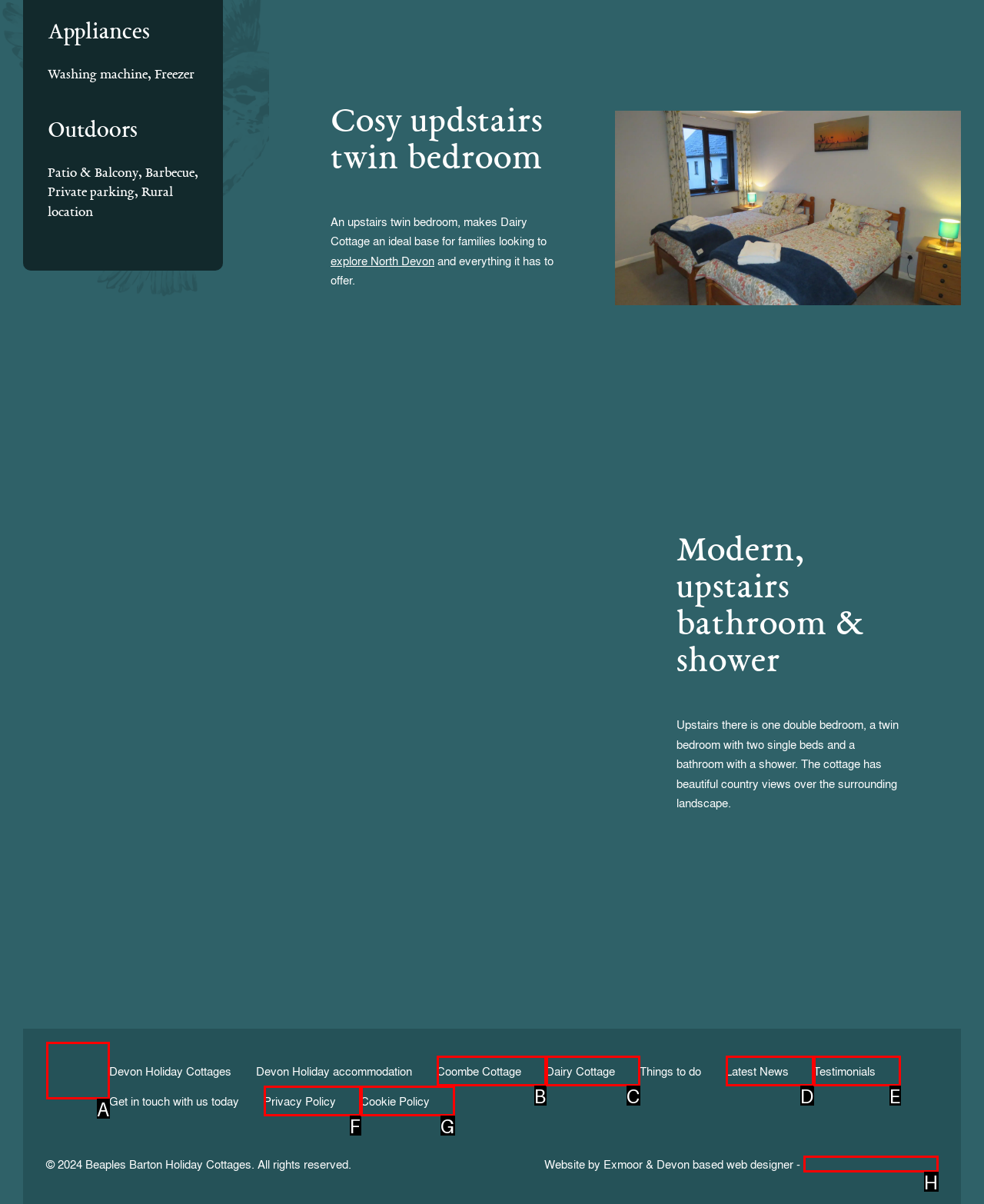Choose the letter that best represents the description: alt="Beaples Barton on Facebook". Answer with the letter of the selected choice directly.

A